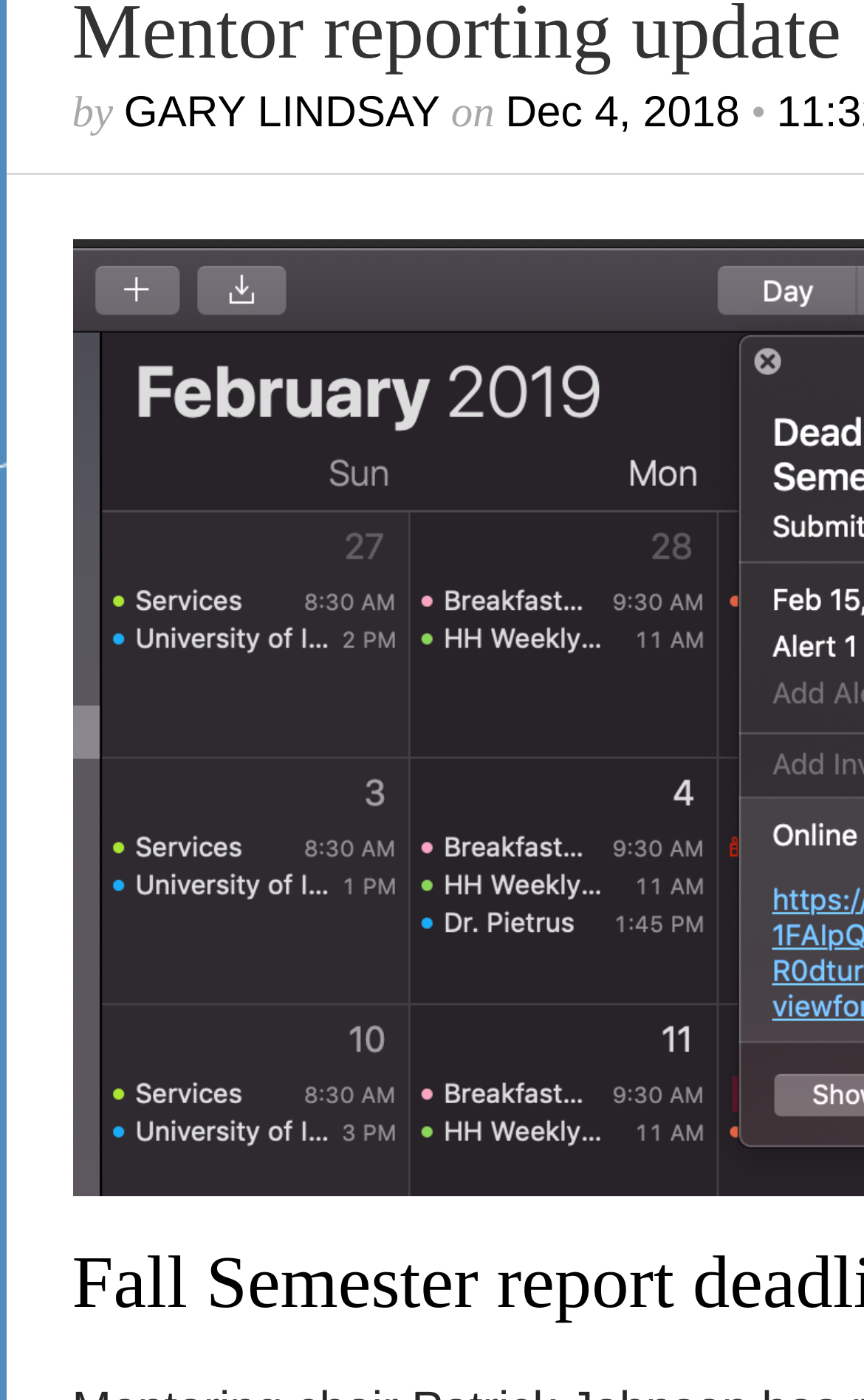Calculate the bounding box coordinates for the UI element based on the following description: "Mentoring Matters newsletter". Ensure the coordinates are four float numbers between 0 and 1, i.e., [left, top, right, bottom].

[0.083, 0.348, 0.388, 0.366]